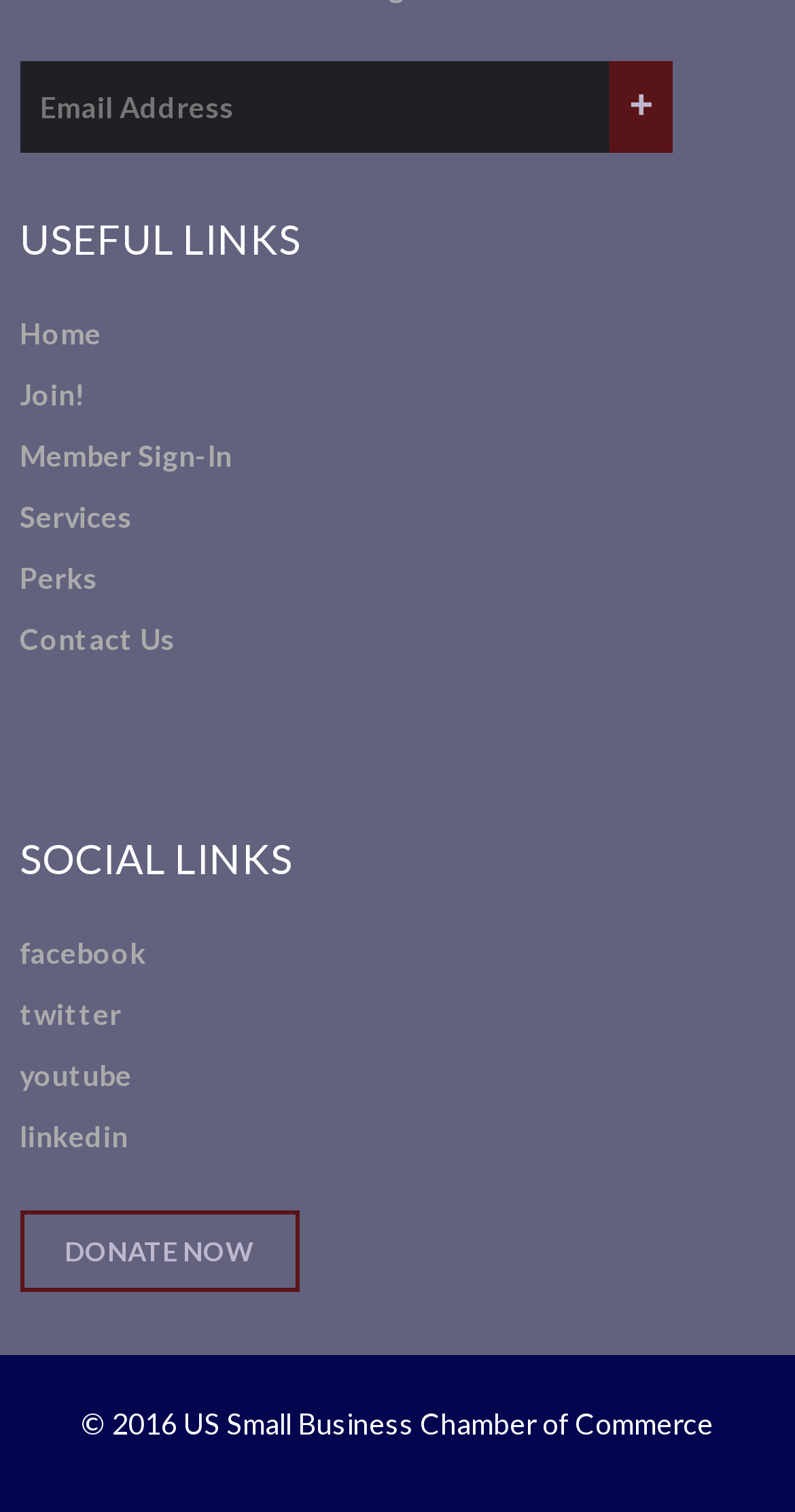Highlight the bounding box coordinates of the element you need to click to perform the following instruction: "Enter email address."

[0.025, 0.04, 0.766, 0.101]